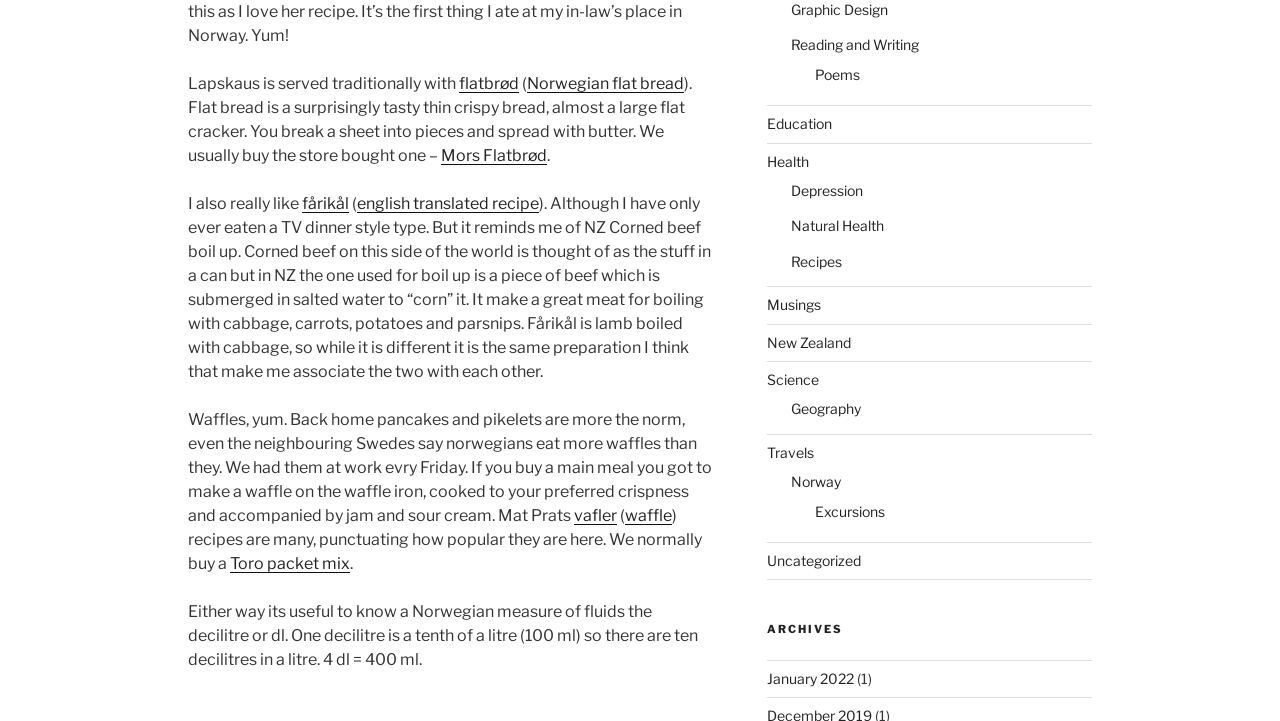Please answer the following question using a single word or phrase: What is the purpose of a decilitre?

measuring fluids